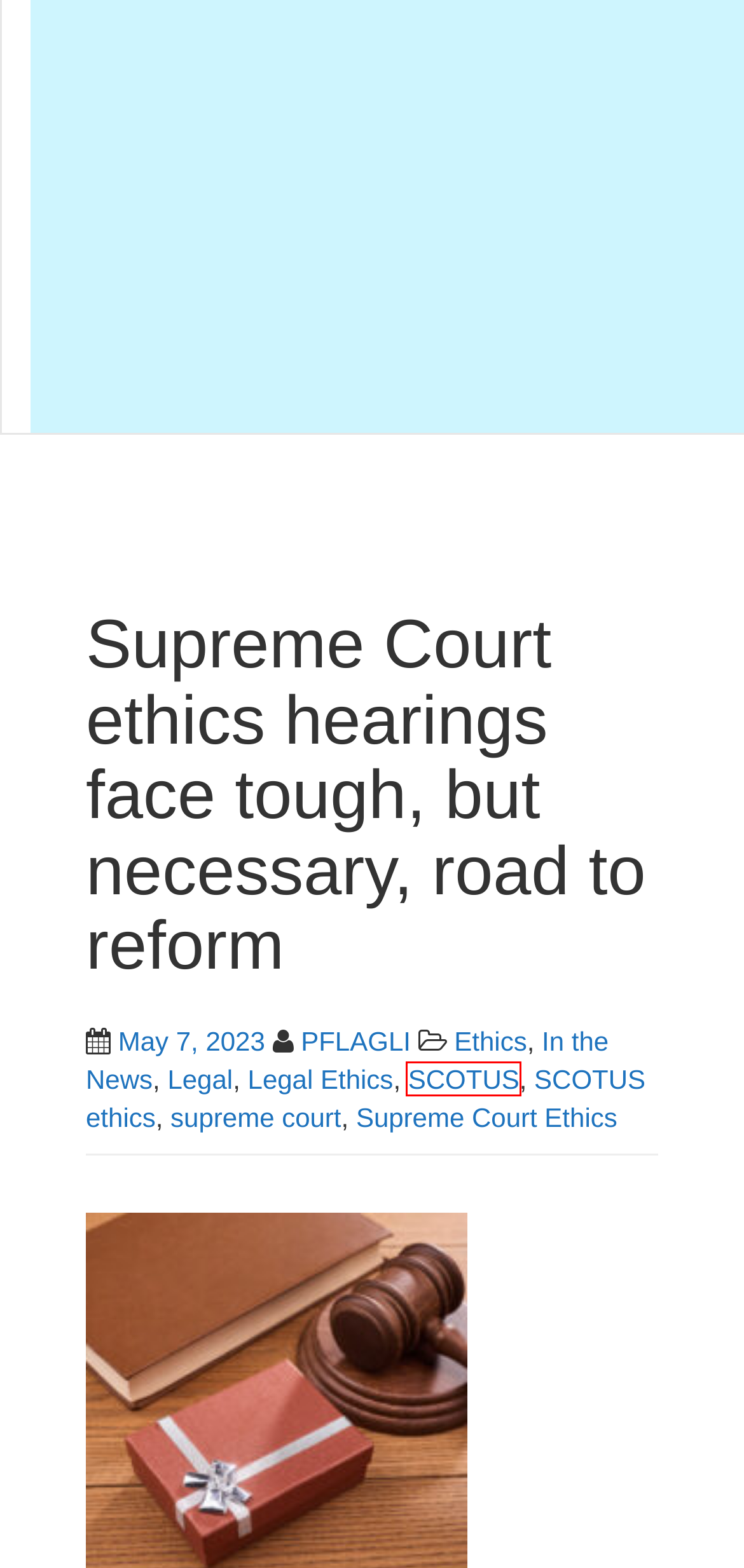Analyze the given webpage screenshot and identify the UI element within the red bounding box. Select the webpage description that best matches what you expect the new webpage to look like after clicking the element. Here are the candidates:
A. Supreme Court Ethics – PFLAG Long Island
B. Legal – PFLAG Long Island
C. SCOTUS ethics – PFLAG Long Island
D. SCOTUS – PFLAG Long Island
E. PFLAGLI – PFLAG Long Island
F. In the News – PFLAG Long Island
G. Legal Ethics – PFLAG Long Island
H. Ethics – PFLAG Long Island

D